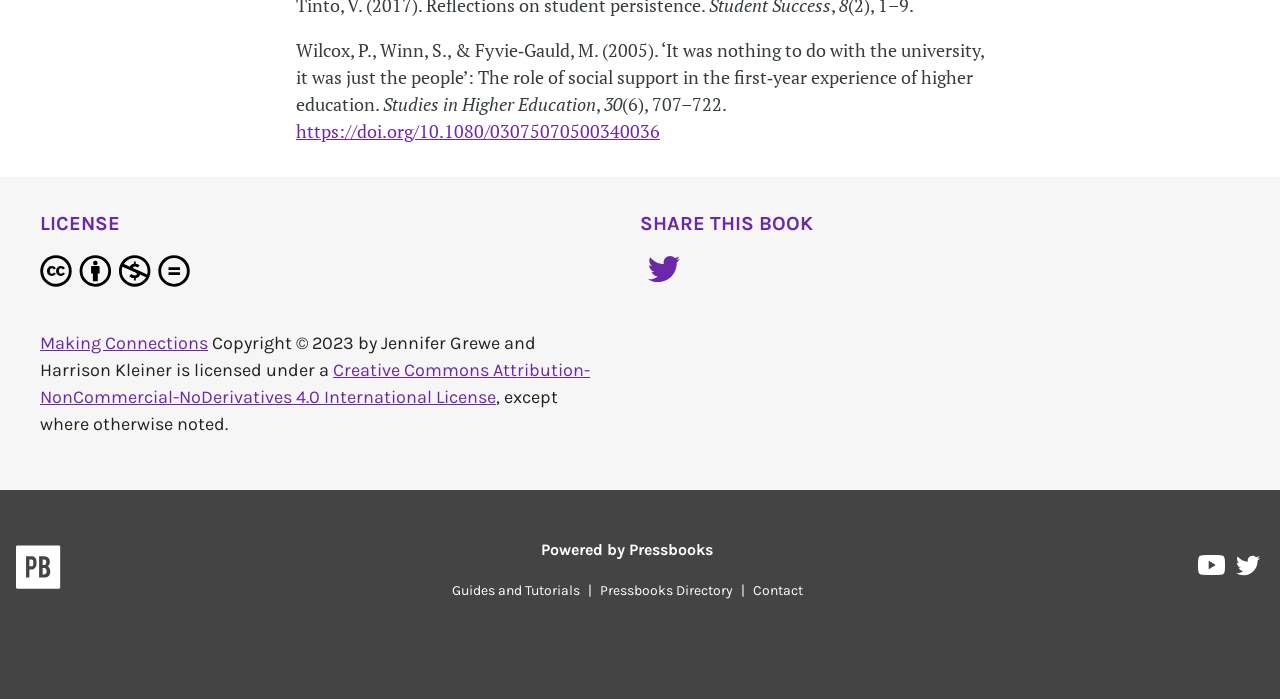Please identify the bounding box coordinates of the element that needs to be clicked to perform the following instruction: "View the publication details".

[0.231, 0.054, 0.769, 0.166]